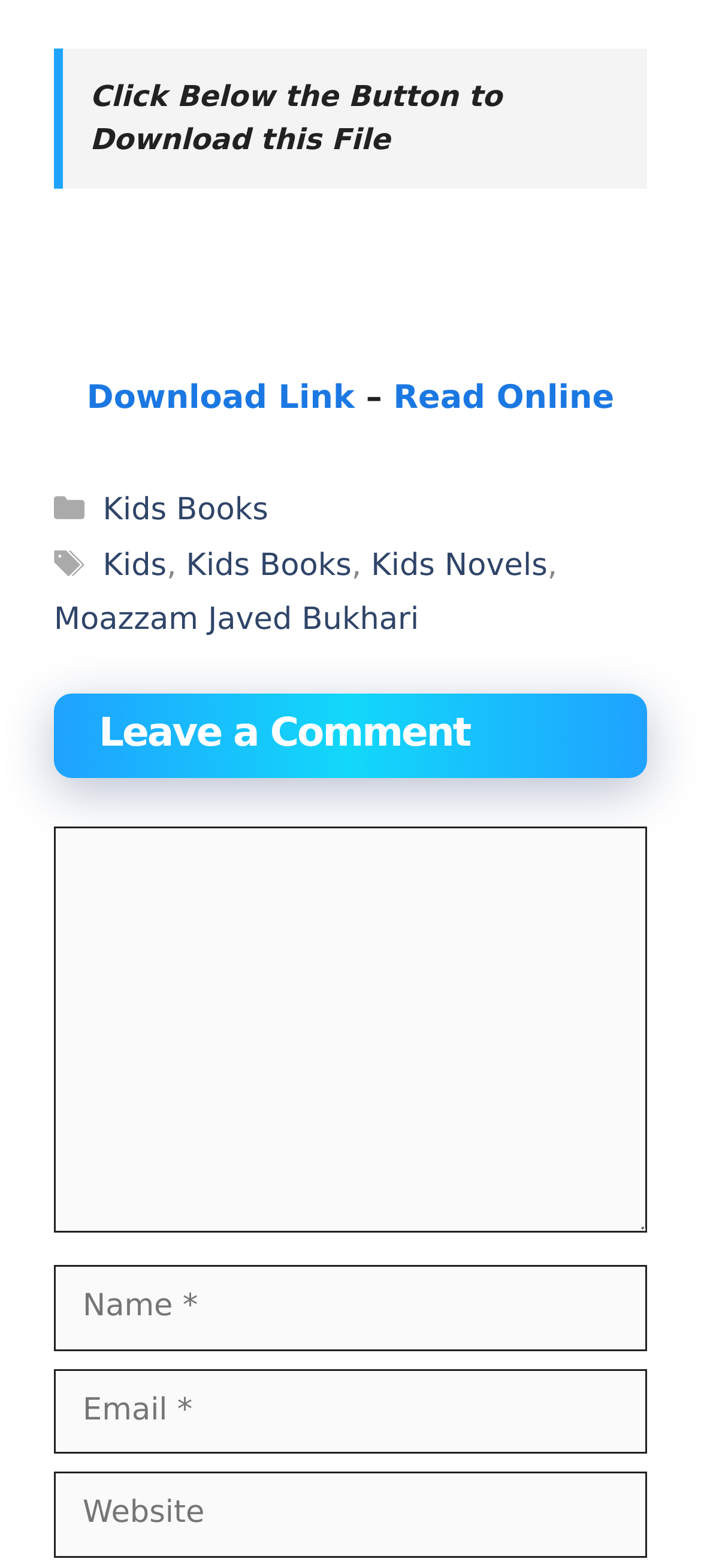What are the categories of the entry?
Answer the question with detailed information derived from the image.

I looked at the footer section and found the 'Categories' label, which is followed by the link 'Kids Books', indicating that it is a category of the entry.